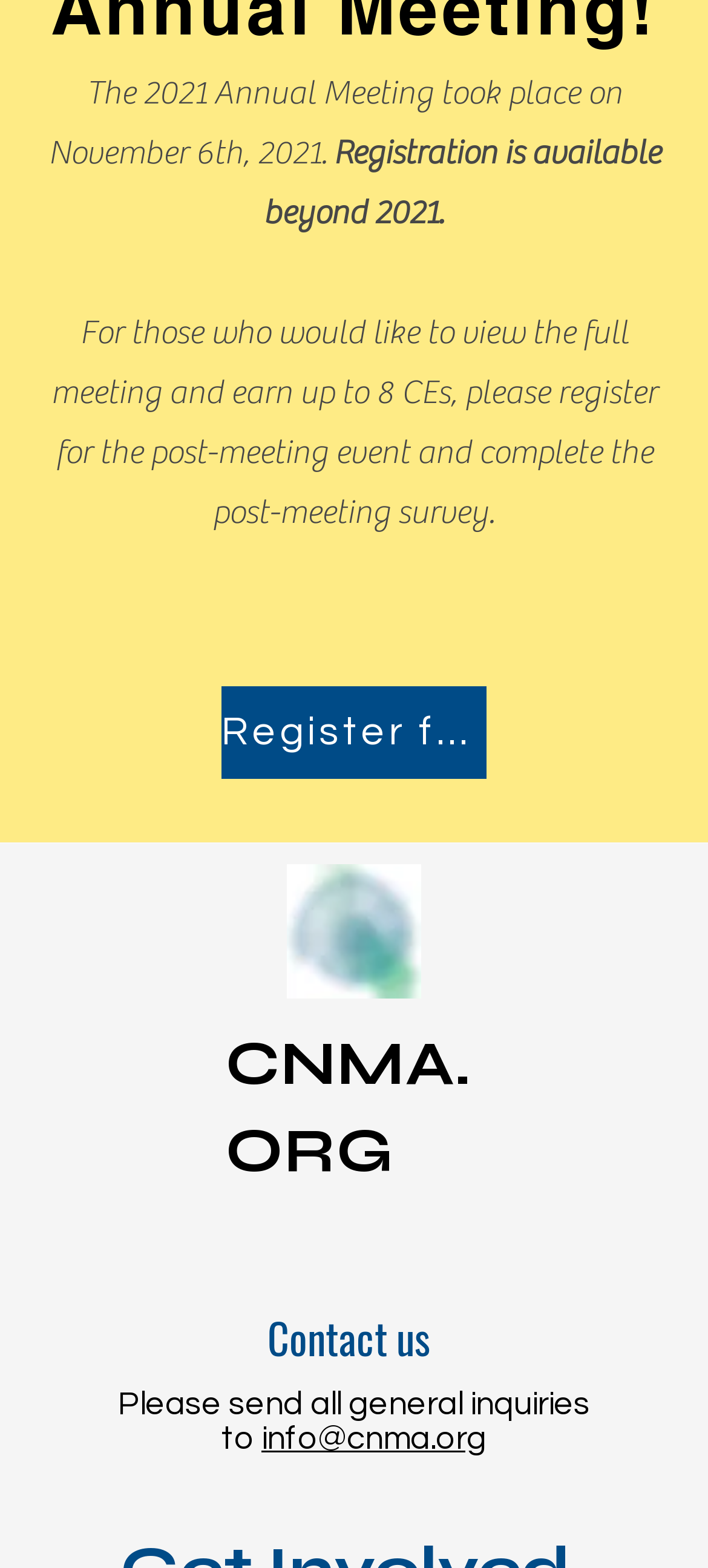Please indicate the bounding box coordinates of the element's region to be clicked to achieve the instruction: "Visit CNMA.ORG". Provide the coordinates as four float numbers between 0 and 1, i.e., [left, top, right, bottom].

[0.262, 0.399, 0.546, 0.483]